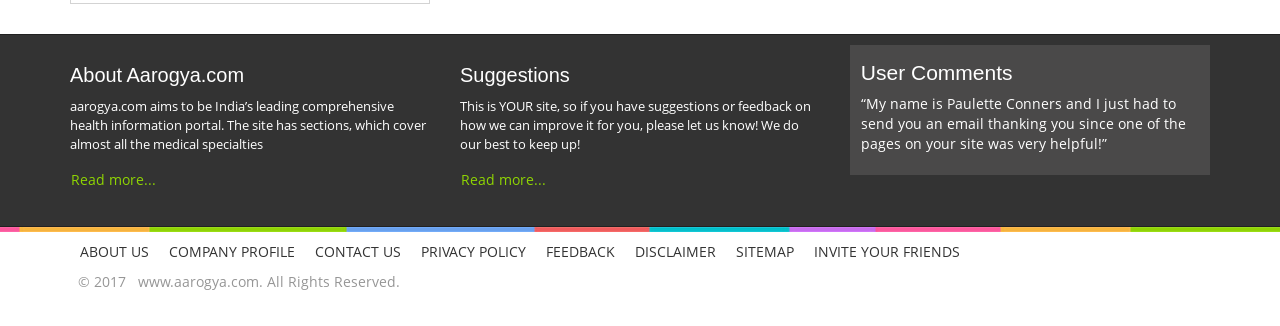Determine the bounding box for the UI element as described: "Invite Your Friends". The coordinates should be represented as four float numbers between 0 and 1, formatted as [left, top, right, bottom].

[0.628, 0.711, 0.758, 0.834]